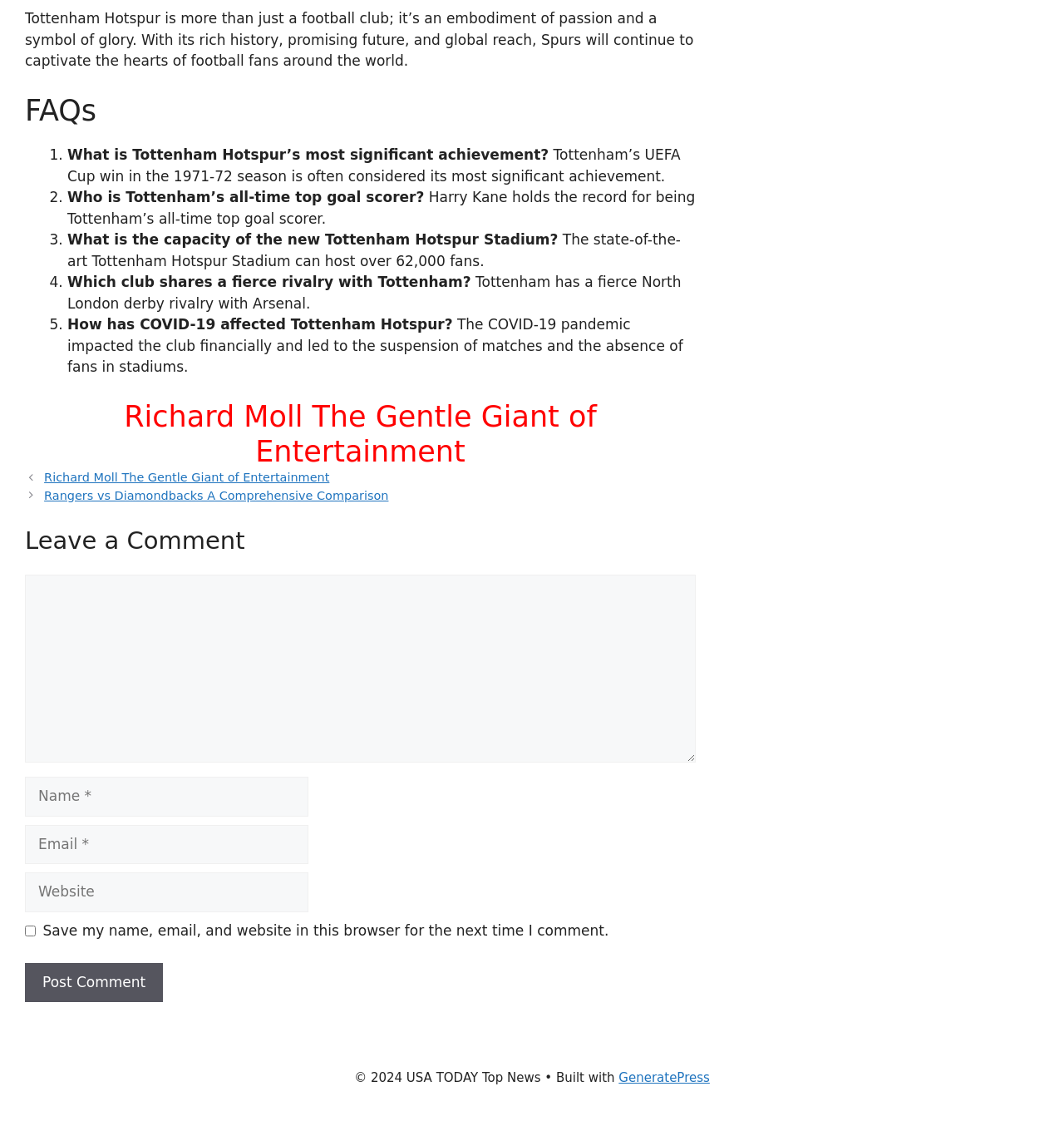Answer the question below in one word or phrase:
Which club shares a fierce rivalry with Tottenham?

Arsenal